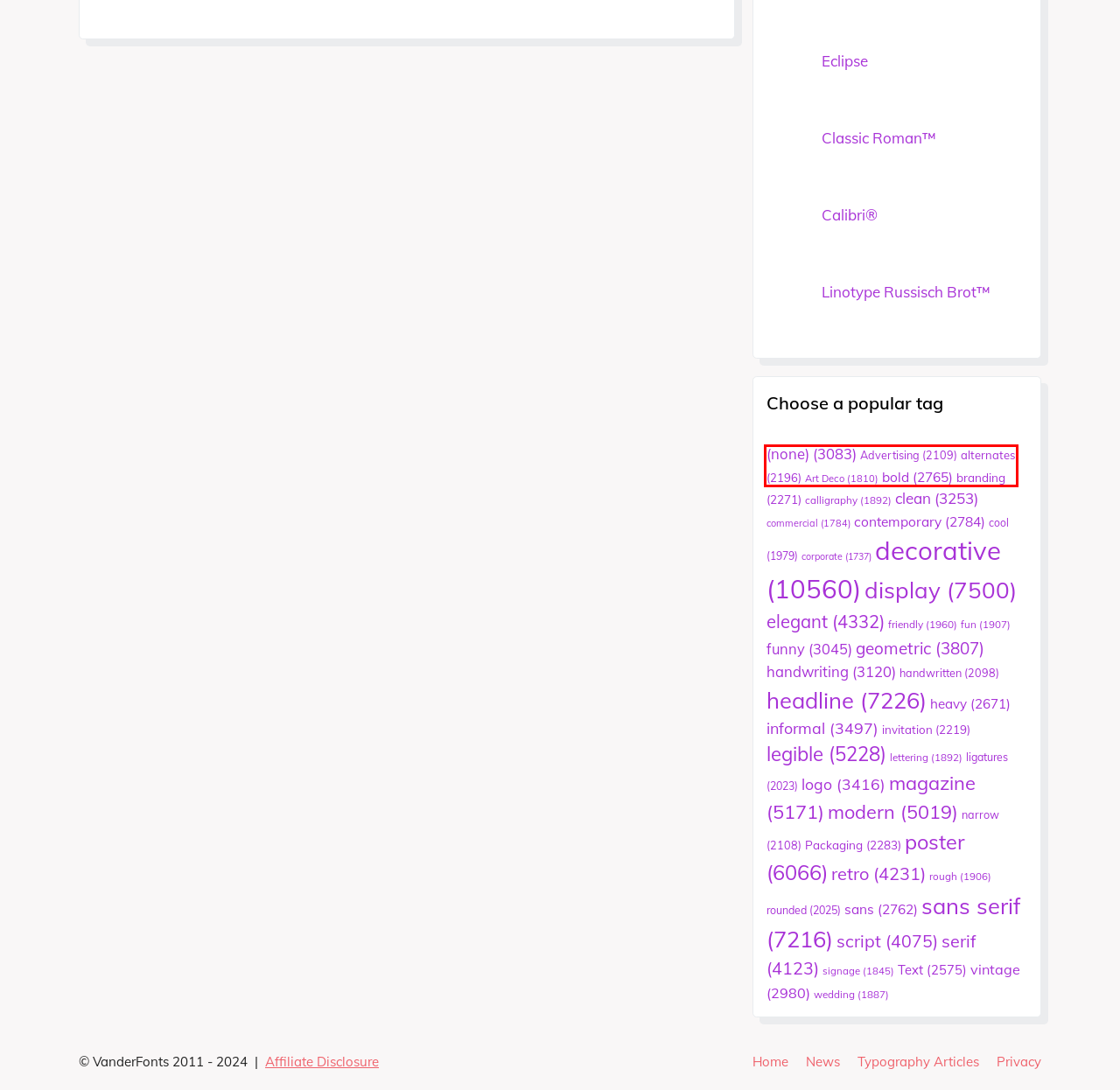Examine the screenshot of the webpage, which includes a red bounding box around an element. Choose the best matching webpage description for the page that will be displayed after clicking the element inside the red bounding box. Here are the candidates:
A. Best Informal Fonts - VanderFont
B. Best Calligraphy Fonts - VanderFont
C. Best Handwriting Fonts - VanderFont
D. Best Vintage Fonts - VanderFont
E. Best Script Fonts - VanderFont
F. Best Alternates Fonts - VanderFont
G. Best Advertising Fonts - VanderFont
H. Best Corporate Fonts - VanderFont

F